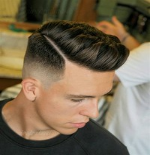Elaborate on the various elements present in the image.

The image features a stylish Pompadour Fade haircut, showcasing a young man with neatly styled hair that is swept upward and back, creating a voluminous look. The sides and back are tapered, enhancing the sharpness of the hairstyle. This modern interpretation of the Pompadour combines classic elements with a contemporary twist, providing a polished appearance that's suitable for both casual and formal settings. The faded sides help to highlight the textured volume on top, demonstrating a popular trend in men's hairstyles. The background suggests a barber shop environment, further emphasizing the grooming context.